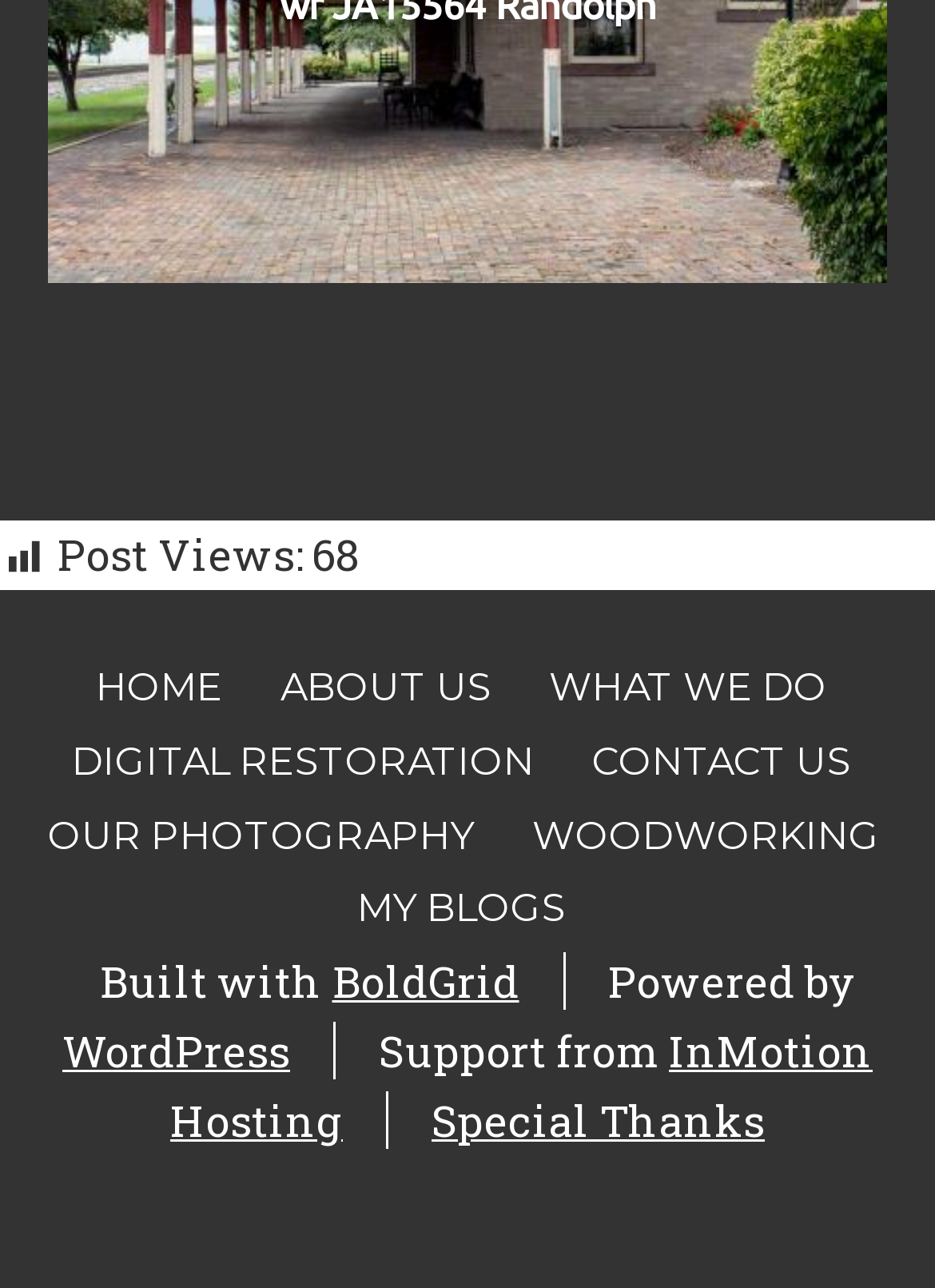Show the bounding box coordinates for the HTML element described as: "Special Thanks".

[0.462, 0.847, 0.818, 0.892]